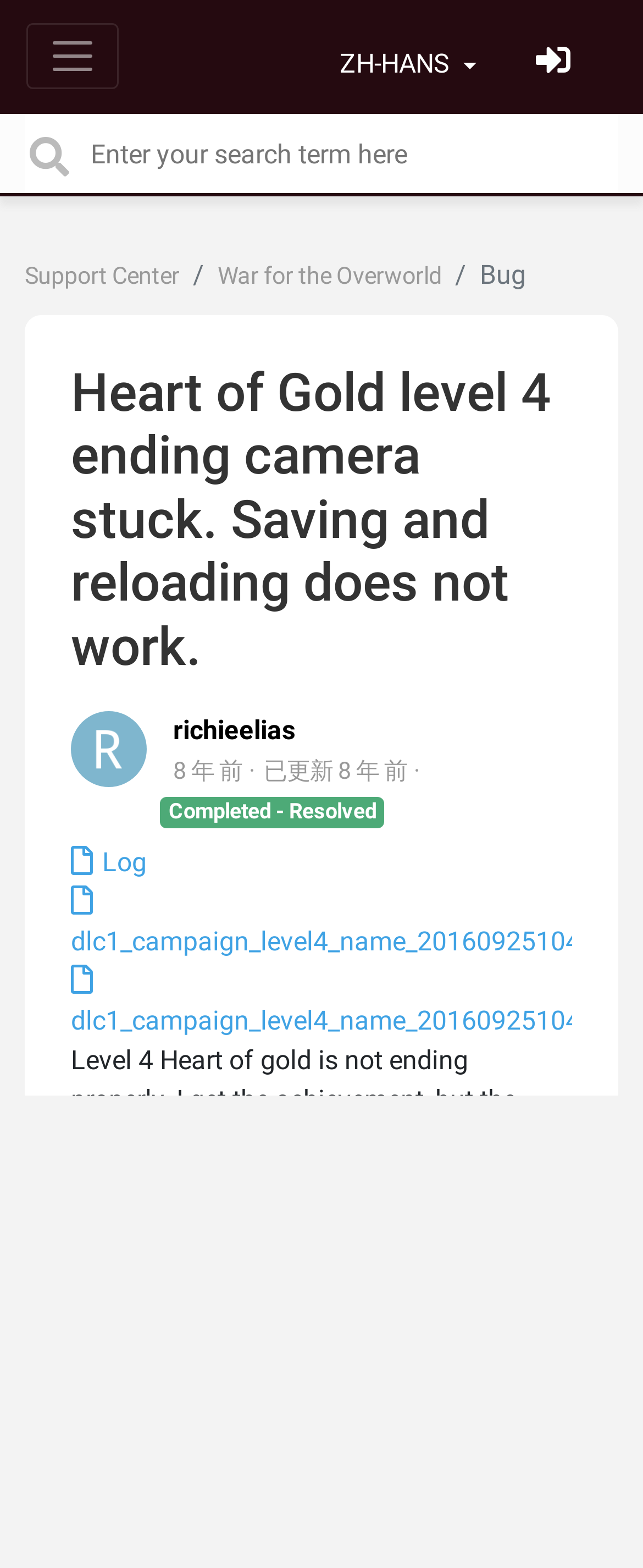Please locate the clickable area by providing the bounding box coordinates to follow this instruction: "View support center".

[0.038, 0.167, 0.279, 0.185]